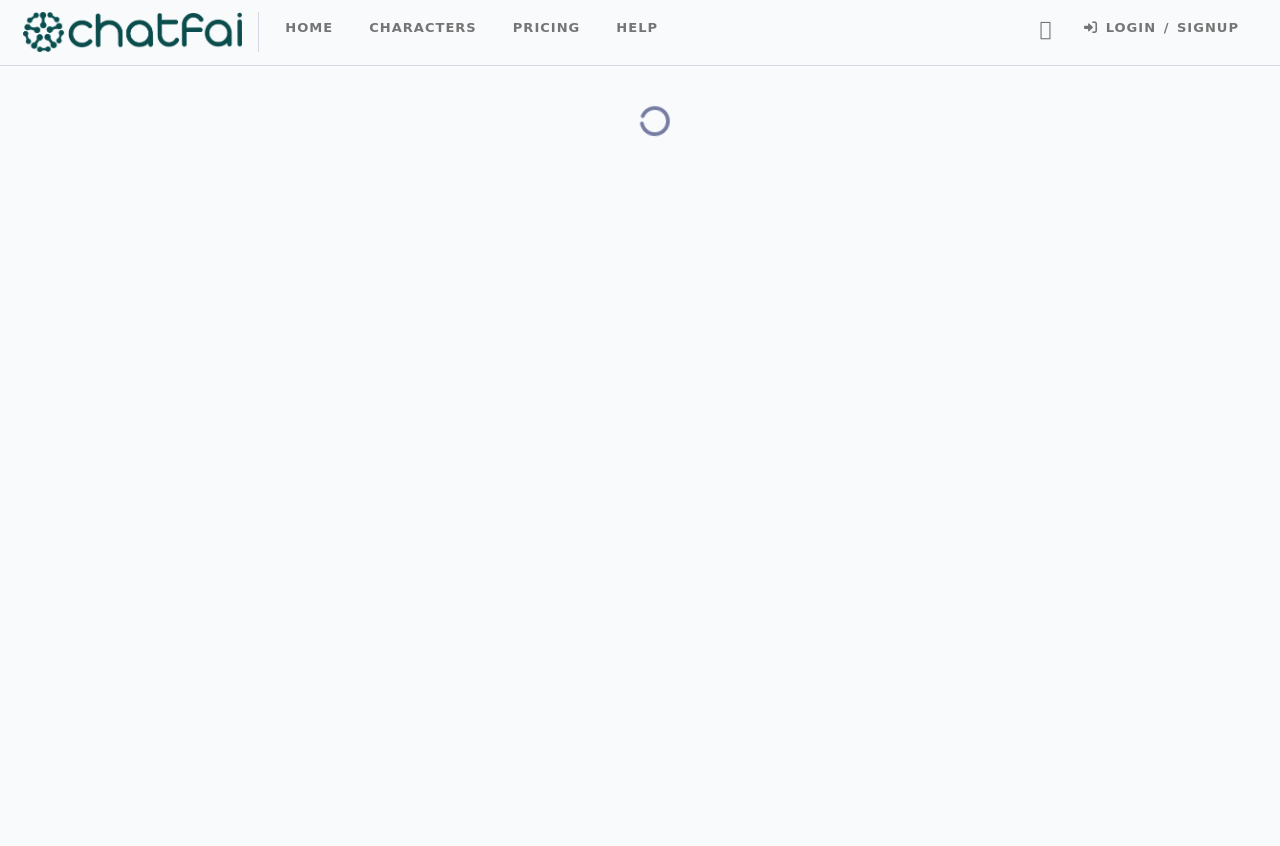What is the icon on the top right corner of the webpage?
Please answer using one word or phrase, based on the screenshot.

🎁